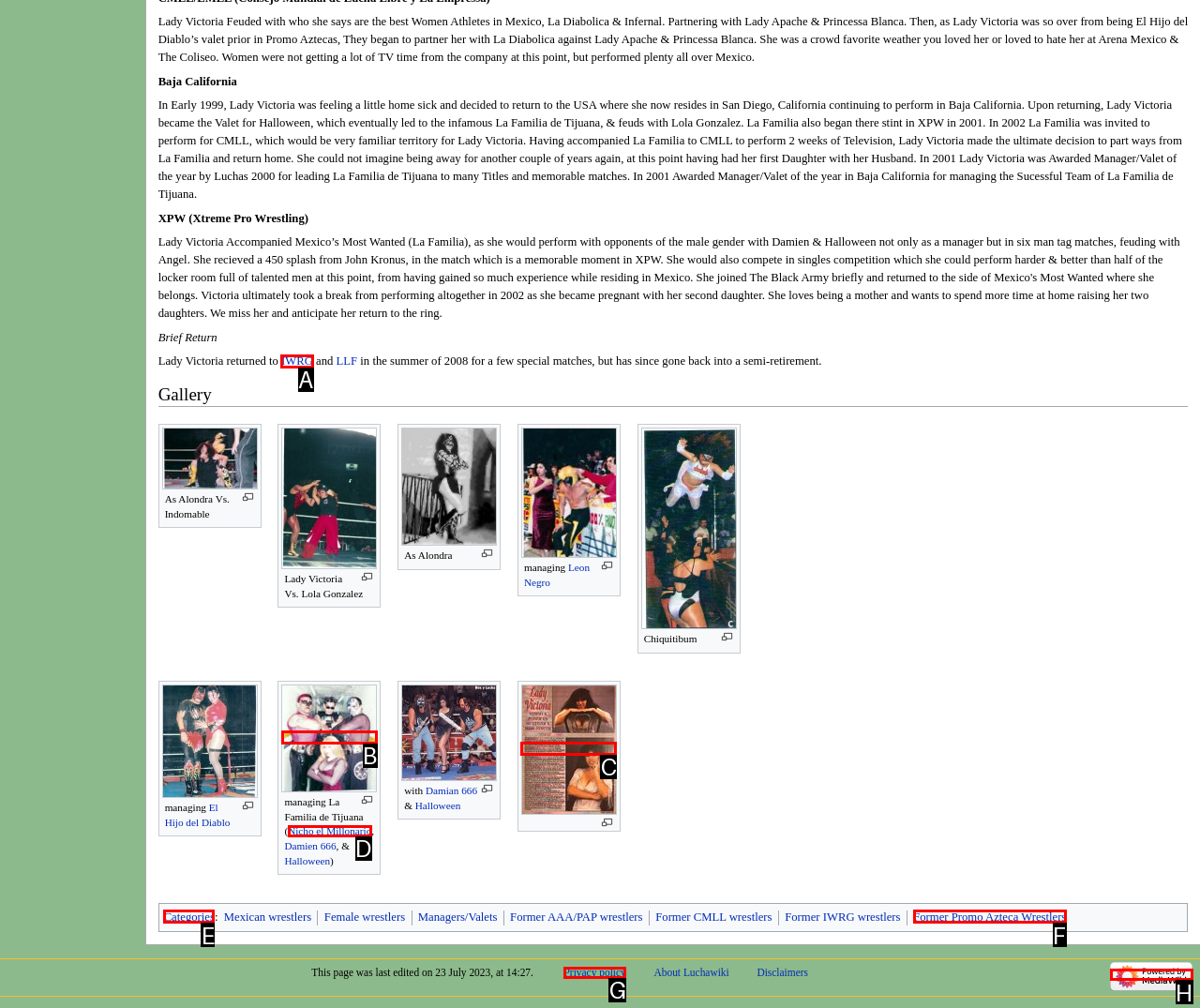Which UI element should you click on to achieve the following task: Read more about Lady Victoria's brief return to IWRG and LLF? Provide the letter of the correct option.

A